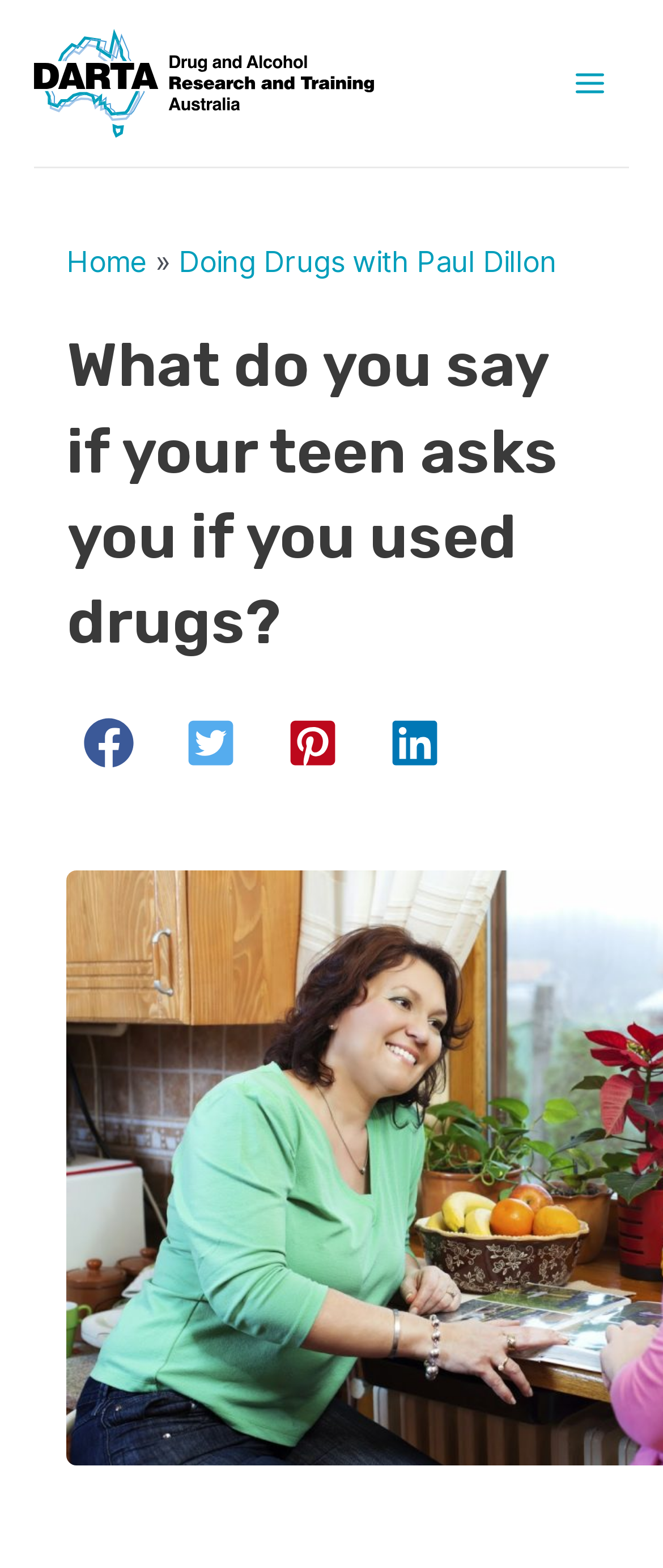Identify the bounding box for the UI element described as: "Main Menu". Ensure the coordinates are four float numbers between 0 and 1, formatted as [left, top, right, bottom].

[0.832, 0.028, 0.949, 0.078]